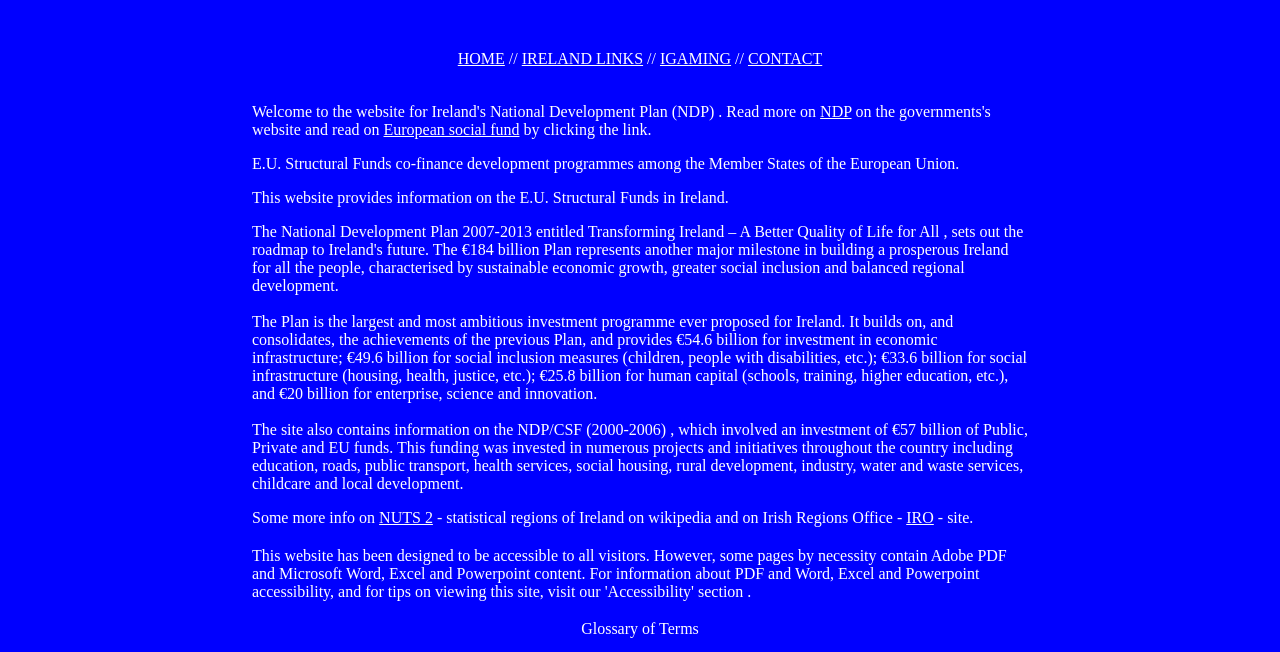What is the National Development Plan about?
Please utilize the information in the image to give a detailed response to the question.

Based on the webpage content, the National Development Plan is about Ireland's future, which involves a roadmap to a prosperous Ireland for all people, characterized by sustainable economic growth, greater social inclusion, and balanced regional development.